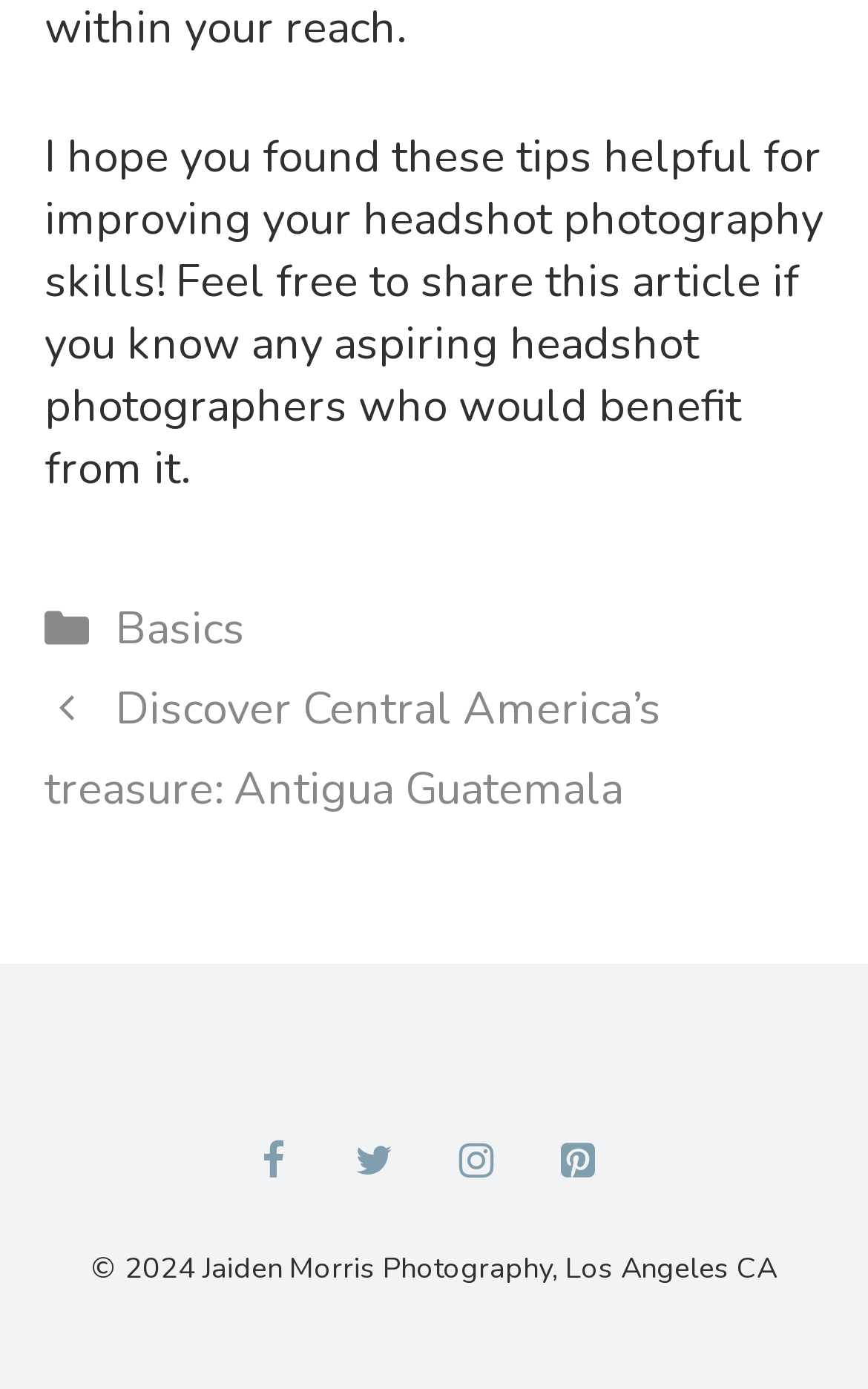Identify the coordinates of the bounding box for the element described below: "aria-label="Facebook" title="Facebook"". Return the coordinates as four float numbers between 0 and 1: [left, top, right, bottom].

[0.266, 0.806, 0.363, 0.87]